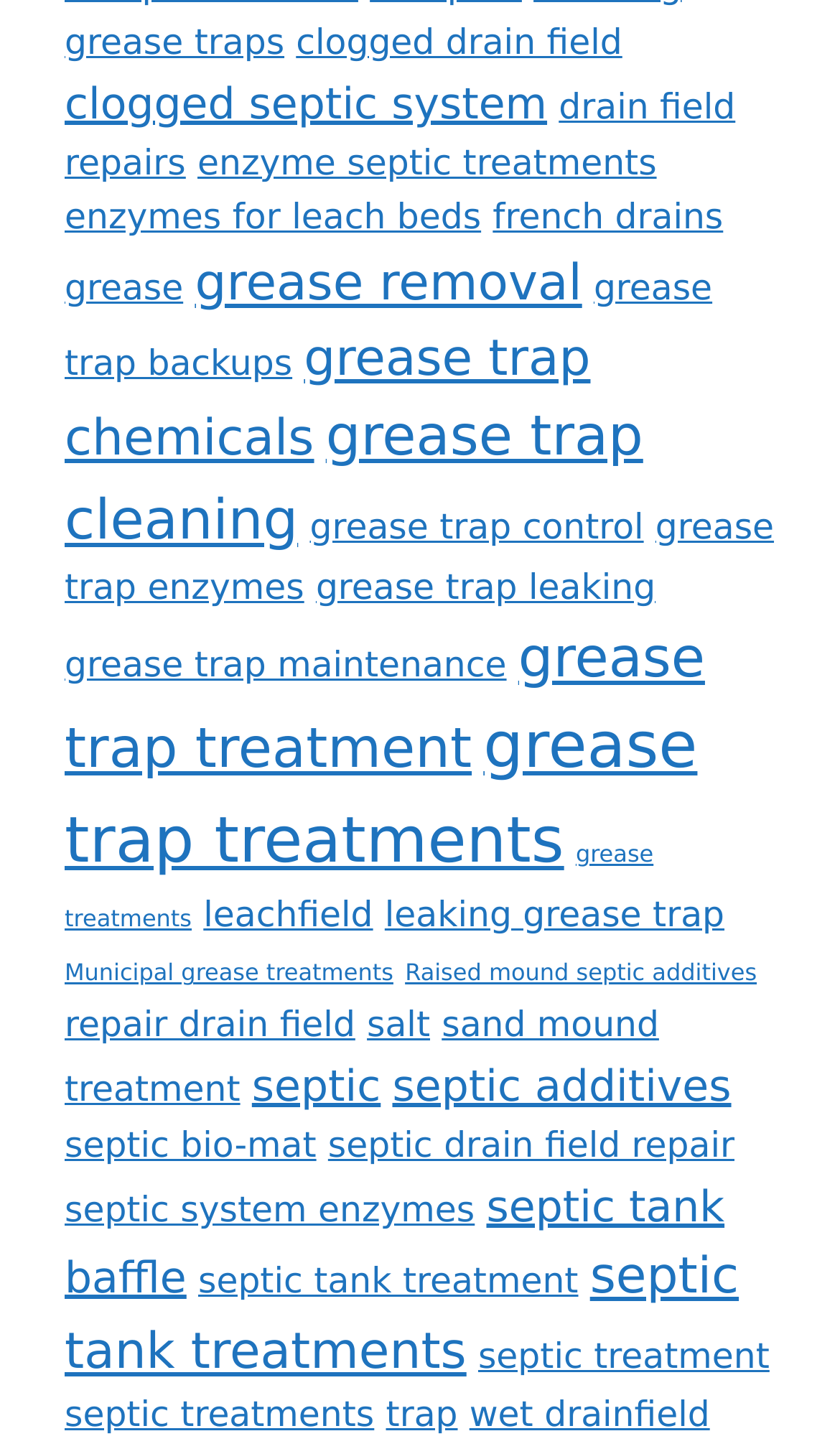Please identify the coordinates of the bounding box for the clickable region that will accomplish this instruction: "visit enzyme septic treatments".

[0.235, 0.098, 0.782, 0.126]